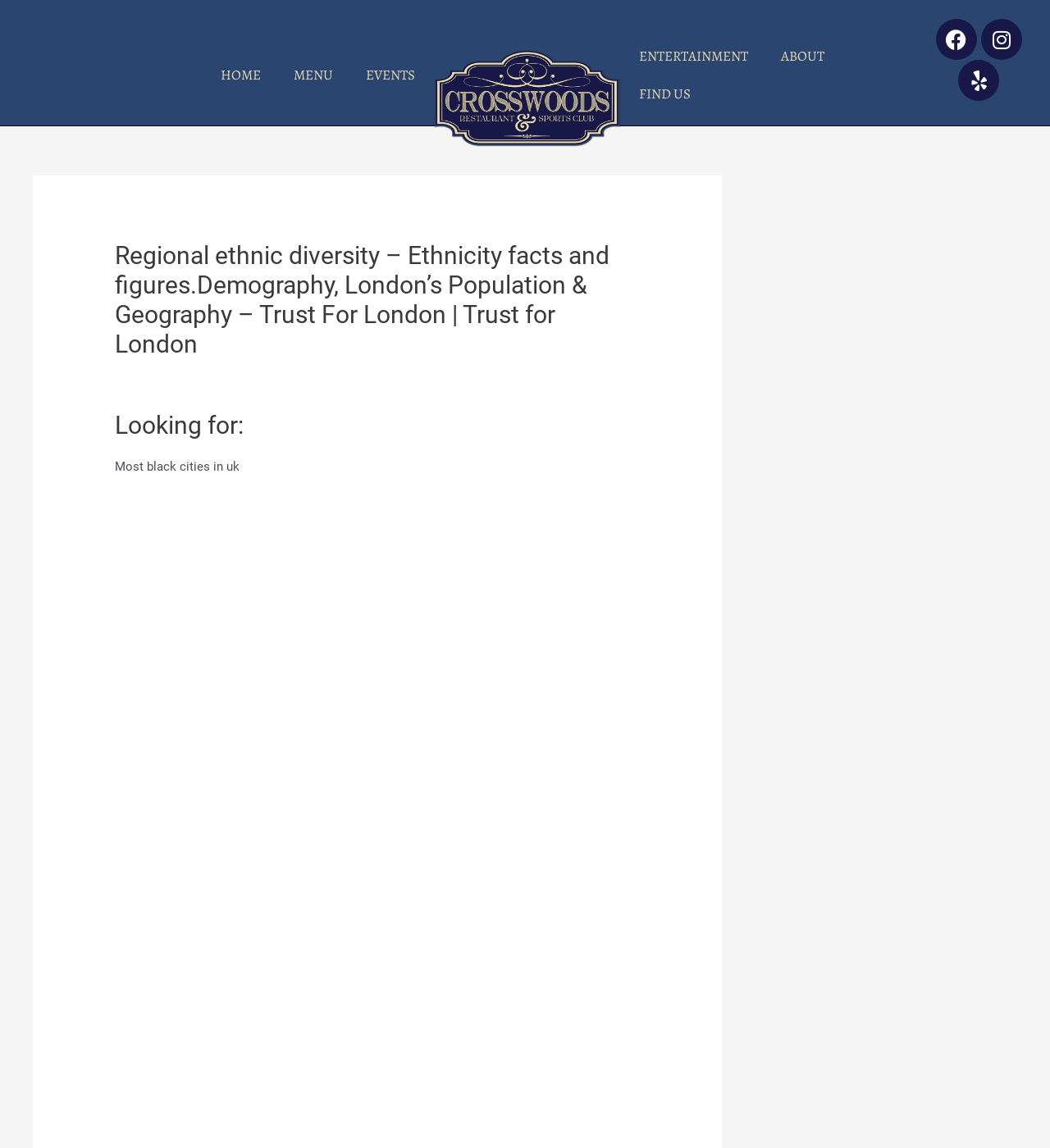Locate the headline of the webpage and generate its content.

Regional ethnic diversity – Ethnicity facts and figures.Demography, London’s Population & Geography – Trust For London | Trust for London